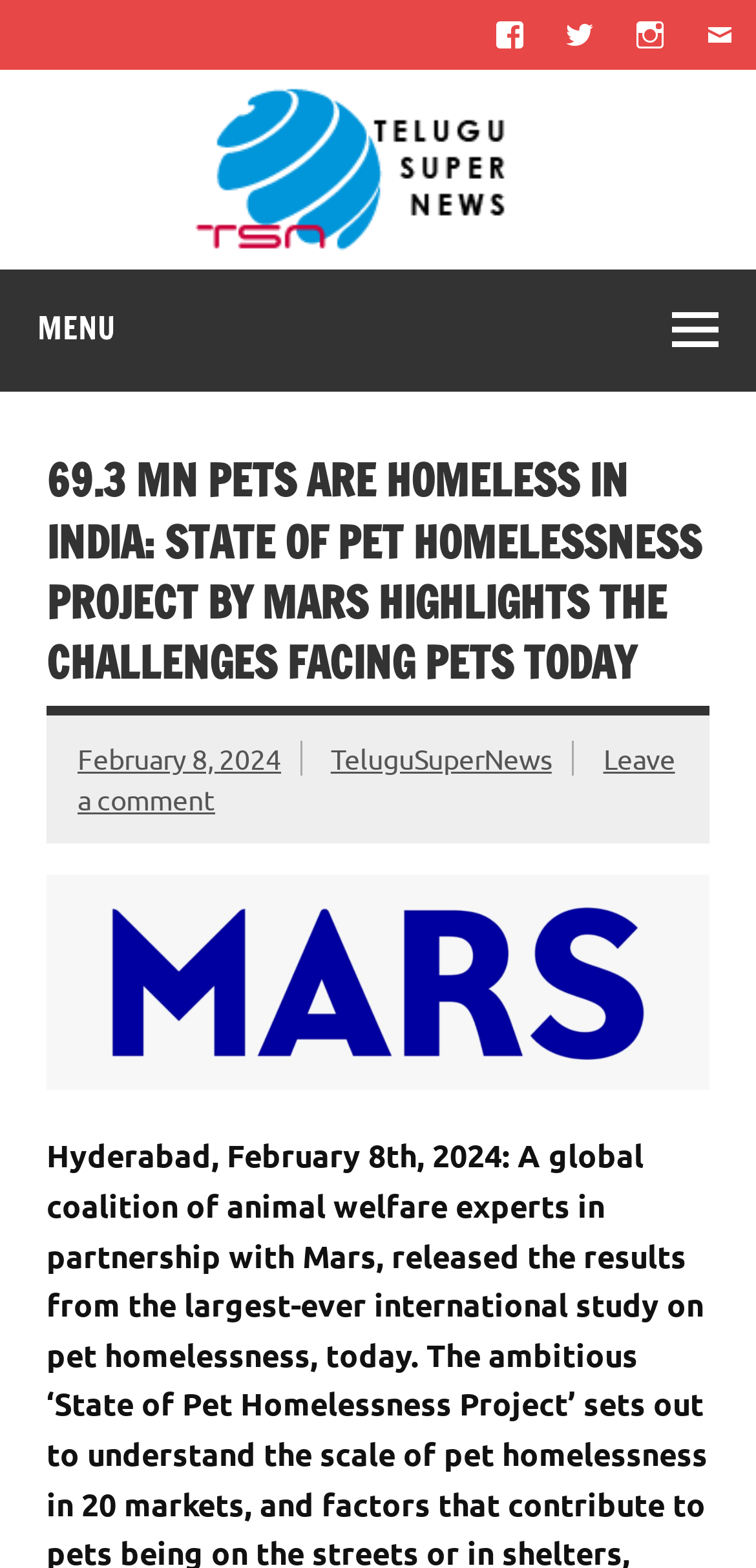Respond to the question with just a single word or phrase: 
What is the date of the article?

February 8, 2024